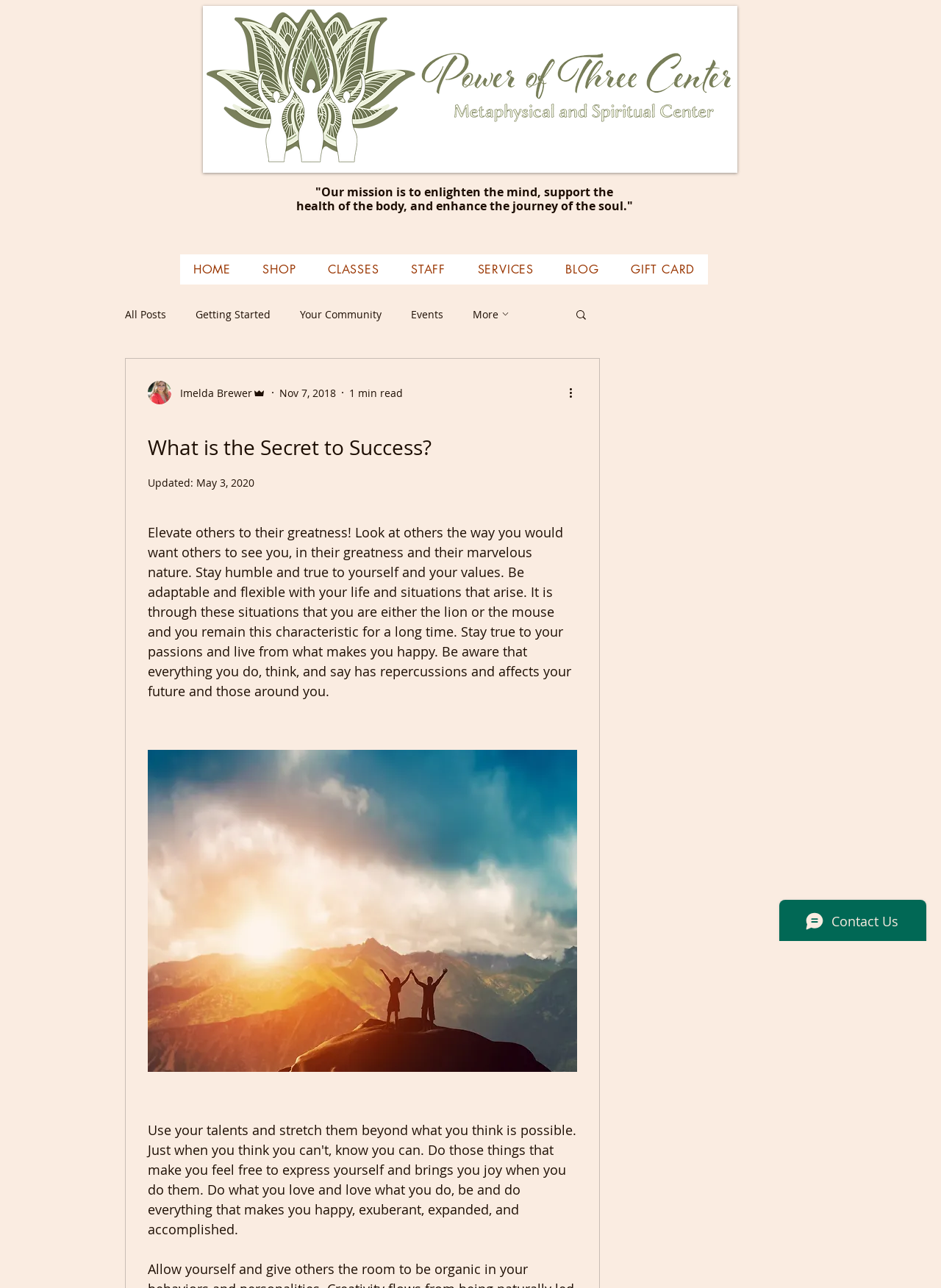What is the purpose of the 'Search' button?
Look at the screenshot and give a one-word or phrase answer.

To search